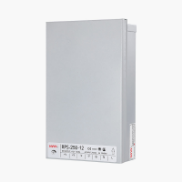Offer a detailed narrative of what is shown in the image.

The image depicts the RPS-250-12 Waterproof Power Supply, a reliable and efficient power supply solution designed for various applications. The unit features a sleek, compact design with a durable metal enclosure that protects against environmental factors, making it suitable for indoor and outdoor use. Key specifications are displayed on the front label, including its model number, RPS-250-12, indicating a power output of 250W. This power supply is ideal for ensuring stable and secure power conversion in demanding settings. With its advanced features, the RPS-250-12 offers enhanced performance for your electrical needs.